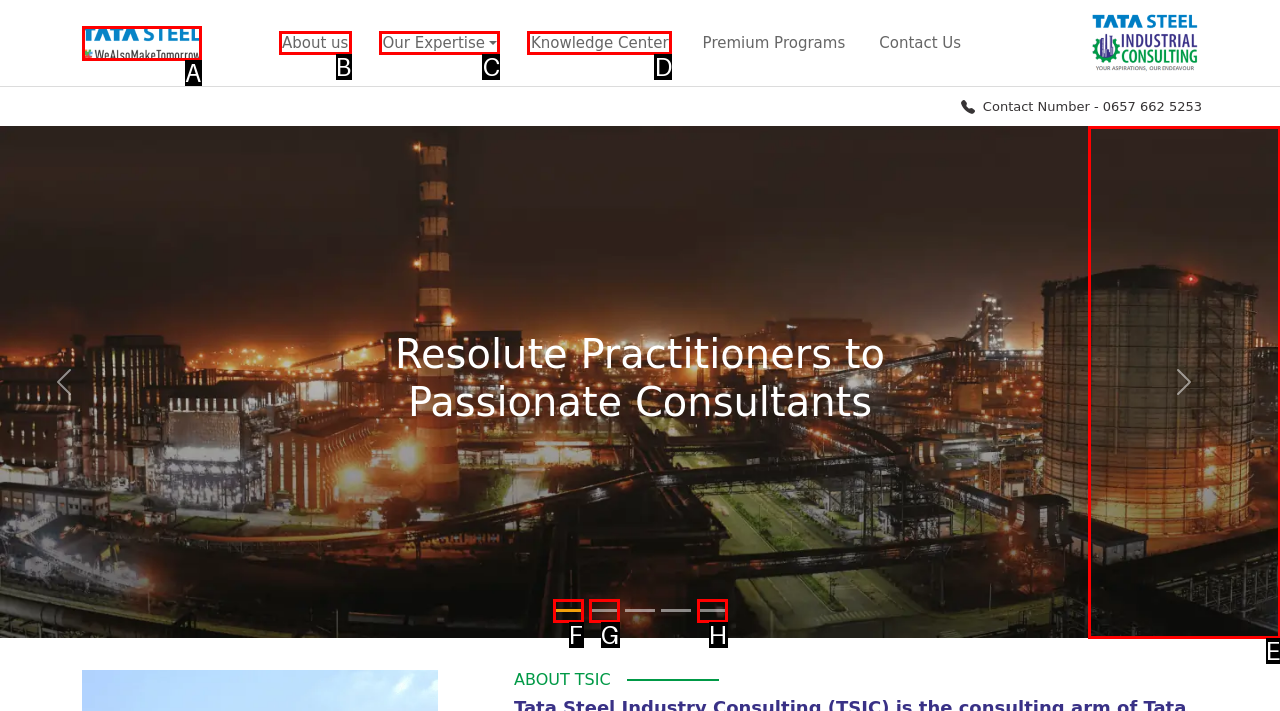Choose the option that matches the following description: Next
Answer with the letter of the correct option.

E